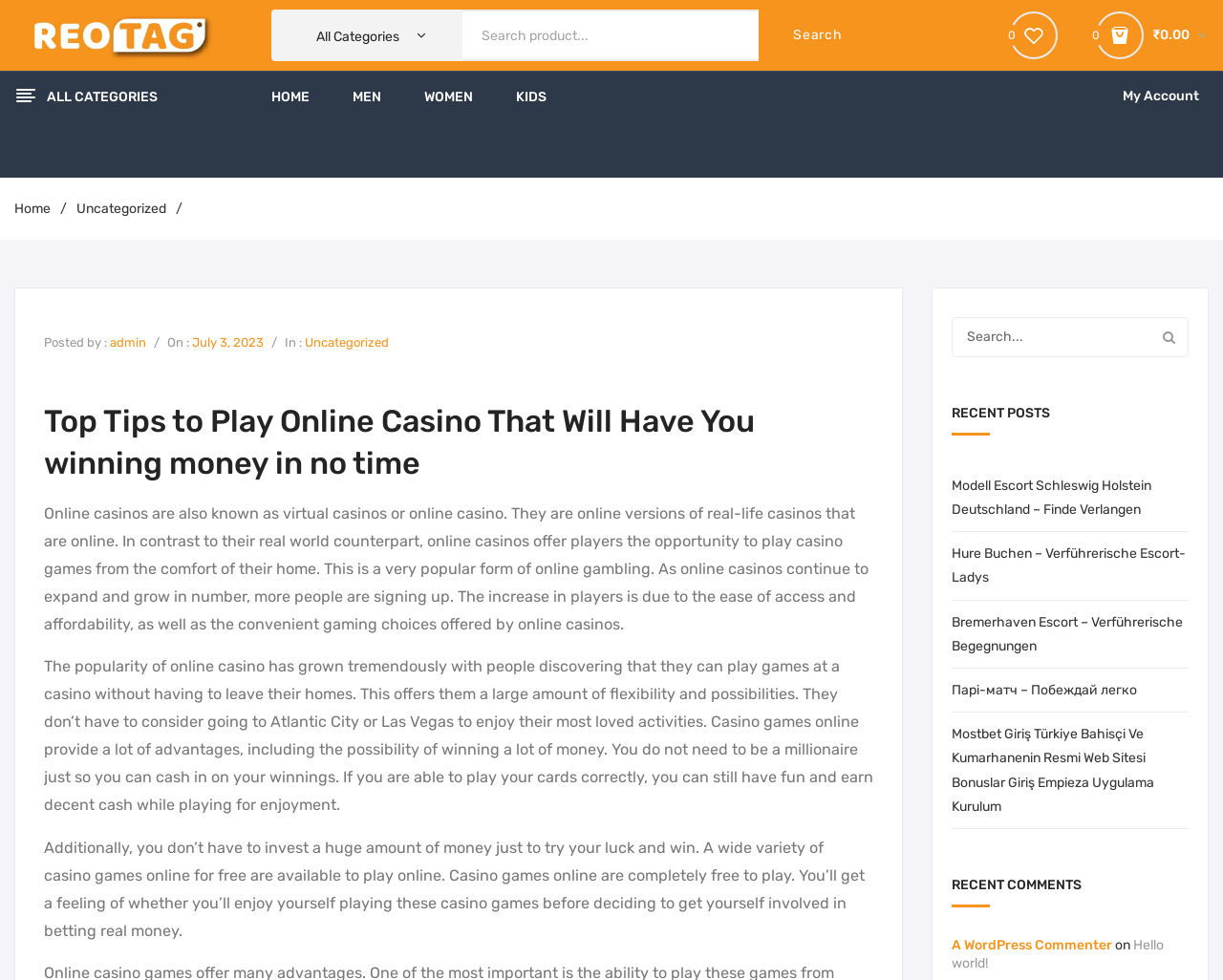Please find the bounding box coordinates of the section that needs to be clicked to achieve this instruction: "Read recent posts".

[0.778, 0.413, 0.972, 0.444]